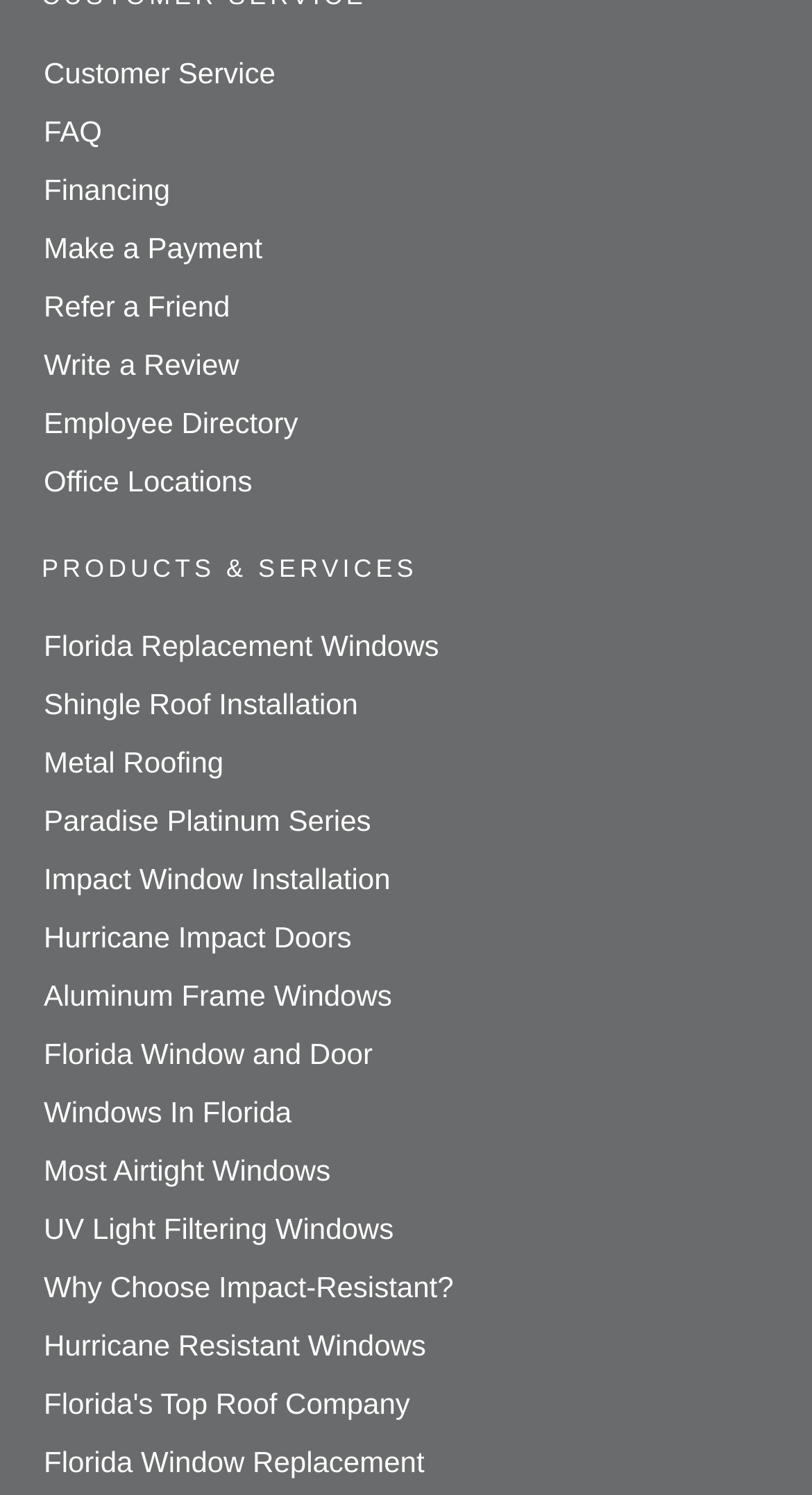Please identify the coordinates of the bounding box that should be clicked to fulfill this instruction: "Learn about Florida replacement windows".

[0.054, 0.42, 0.541, 0.442]